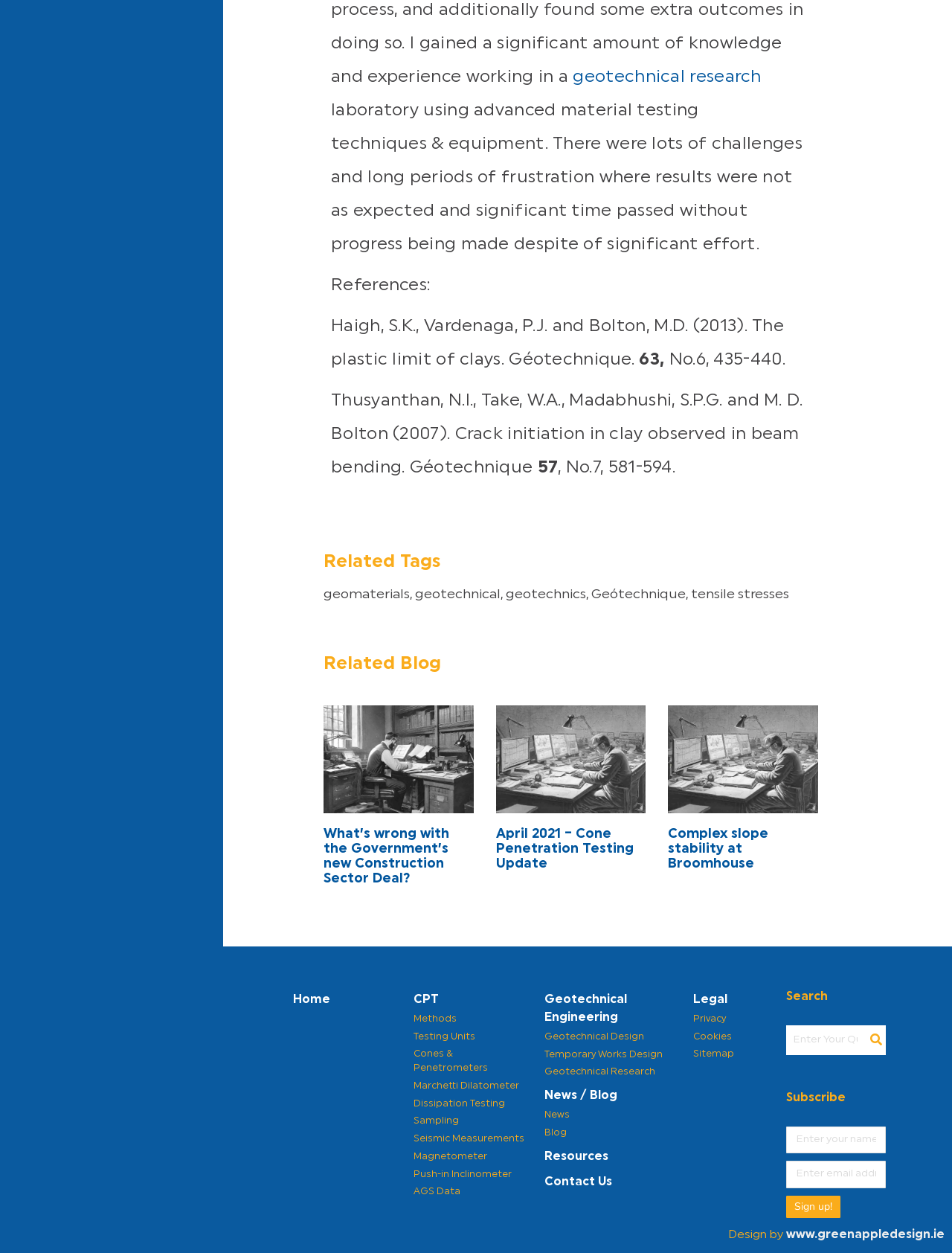Identify the bounding box coordinates for the element you need to click to achieve the following task: "Go to the 'Exhibitions & Projects' page". Provide the bounding box coordinates as four float numbers between 0 and 1, in the form [left, top, right, bottom].

None